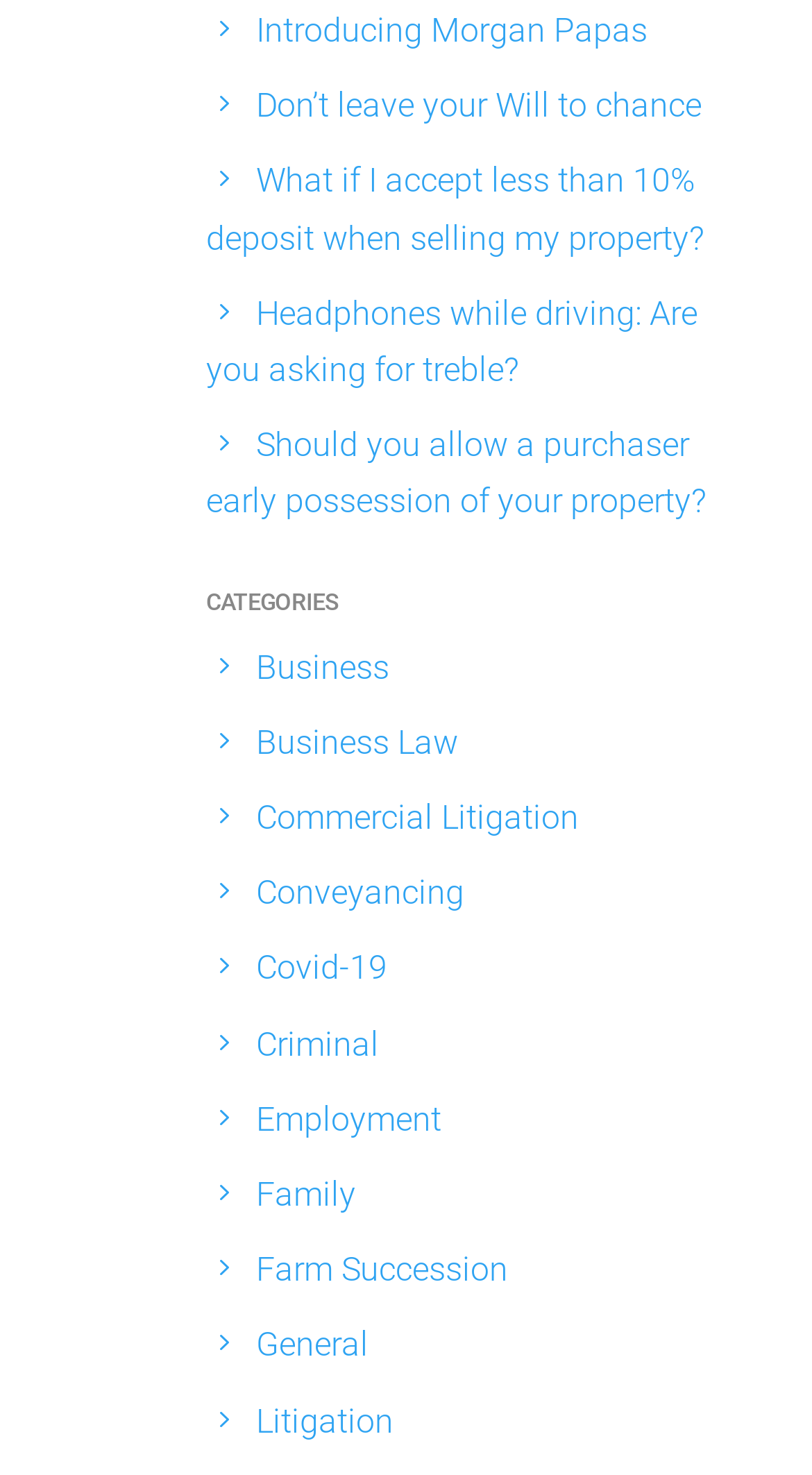Please locate the bounding box coordinates for the element that should be clicked to achieve the following instruction: "Explore 'Family' section". Ensure the coordinates are given as four float numbers between 0 and 1, i.e., [left, top, right, bottom].

[0.315, 0.796, 0.438, 0.823]